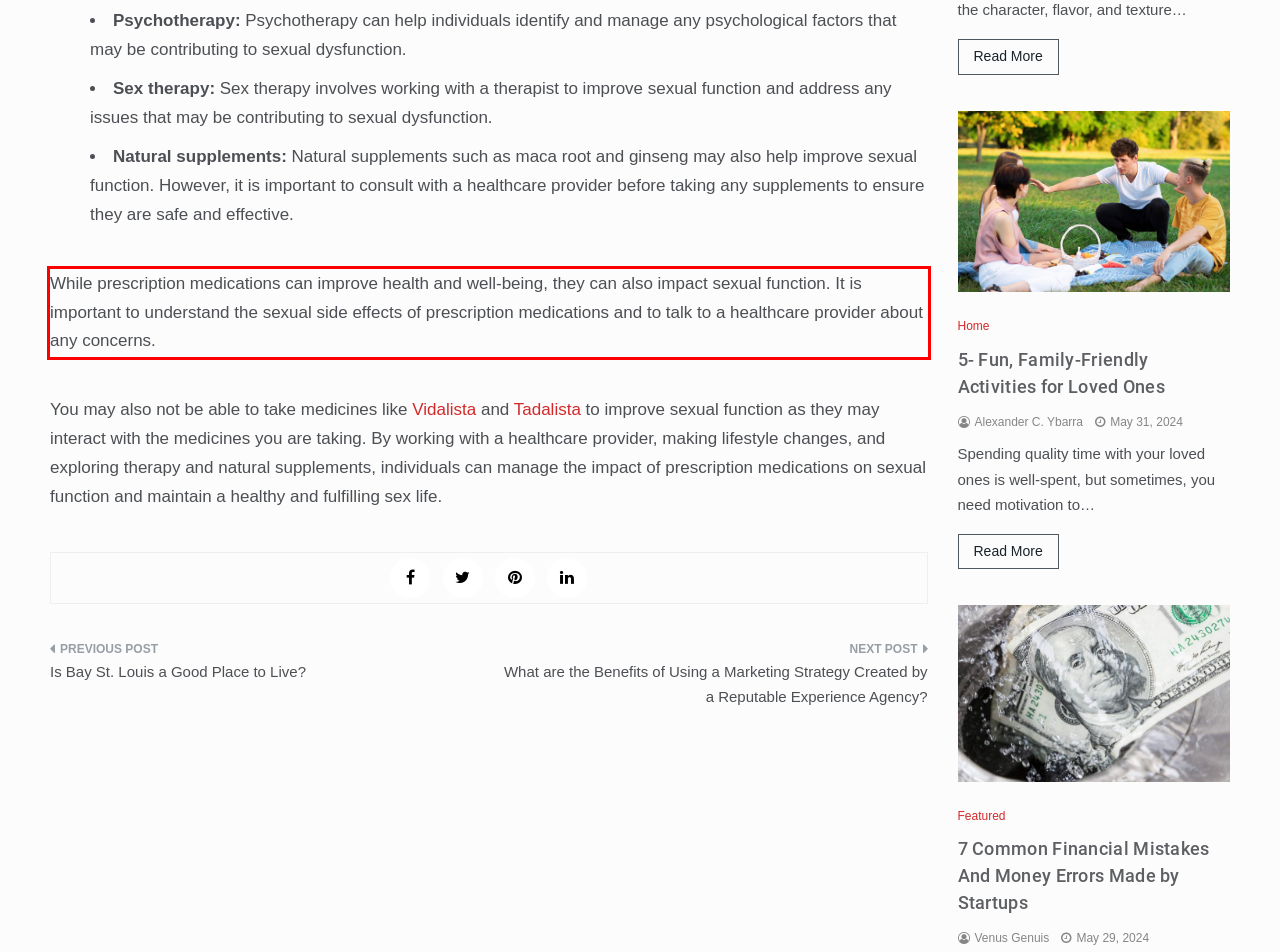Examine the webpage screenshot and use OCR to obtain the text inside the red bounding box.

While prescription medications can improve health and well-being, they can also impact sexual function. It is important to understand the sexual side effects of prescription medications and to talk to a healthcare provider about any concerns.